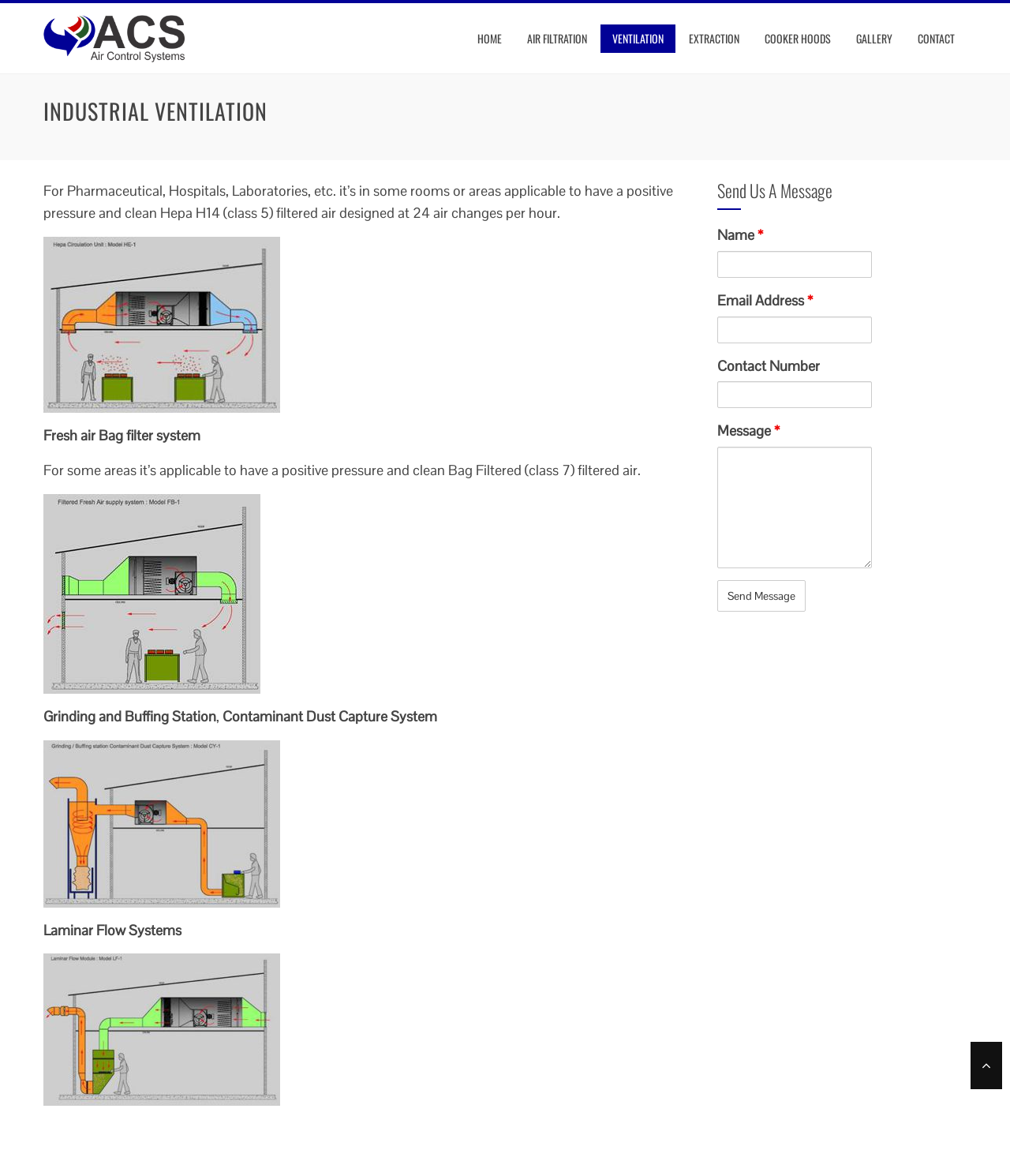Using the webpage screenshot, locate the HTML element that fits the following description and provide its bounding box: "name="fld_7908577" value="Send Message"".

[0.71, 0.493, 0.798, 0.52]